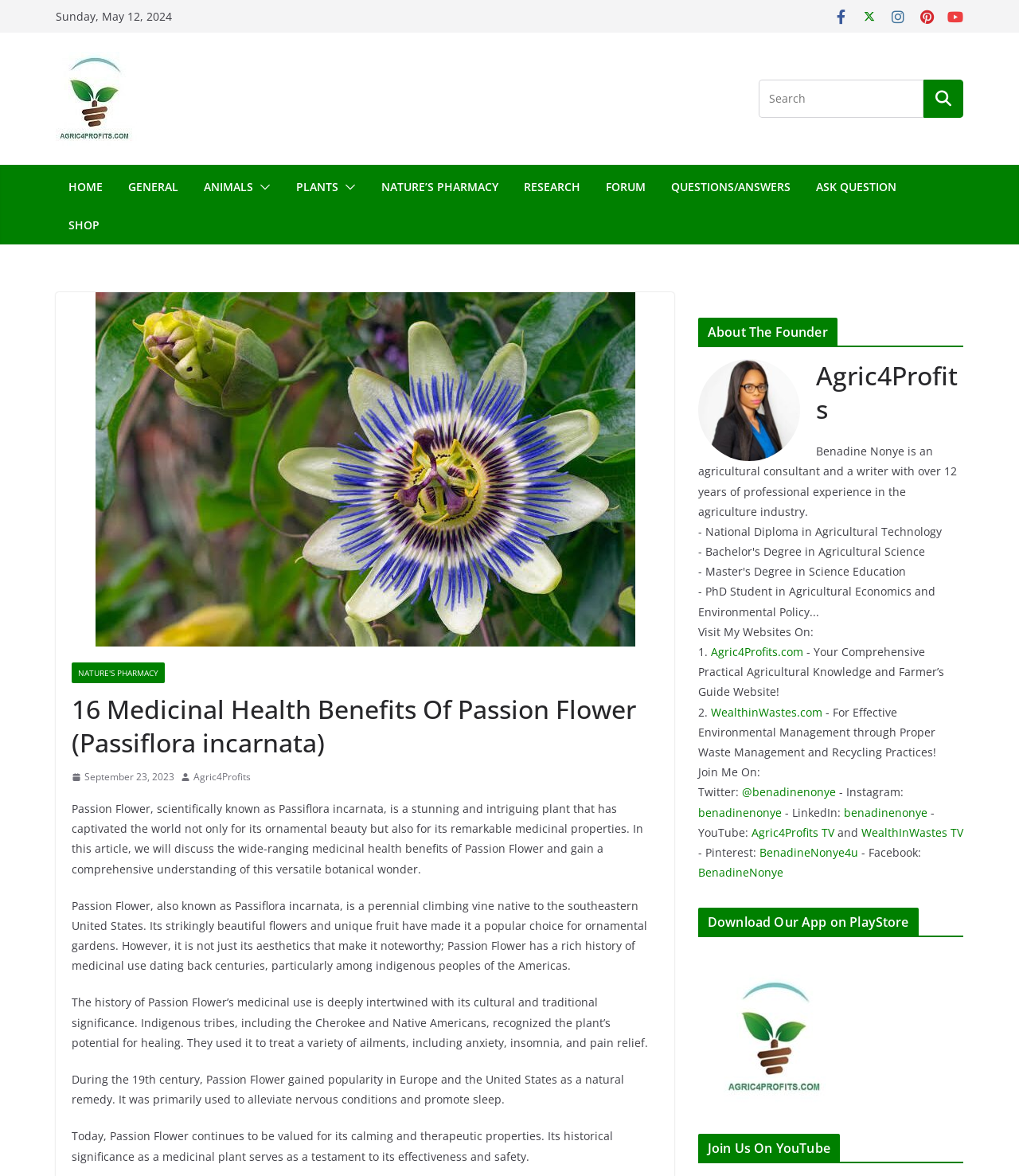Identify the bounding box for the UI element described as: "@benadinenonye". Ensure the coordinates are four float numbers between 0 and 1, formatted as [left, top, right, bottom].

[0.728, 0.667, 0.82, 0.68]